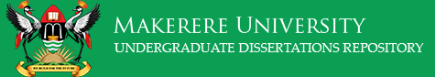Compose an extensive description of the image.

The image features the logo and title of Makerere University, prominently displayed on a rich green background. The university's emblem, which includes the iconic crest adorned with a shield and two cranes, signifies its heritage and dedication to education. Beneath the emblem, the text "MAKERERE UNIVERSITY" is presented in bold, uppercase letters, emphasizing its status as a key institution of higher learning in Uganda. The tagline "UNDERGRADUATE DISSERTATIONS REPOSITORY" is positioned below the university's name, indicating the purpose of the repository as a resource for accessing undergraduate academic works. This visual serves as both a branding element and a functional identifier for users seeking academic materials related to Makerere University's undergraduate programs.